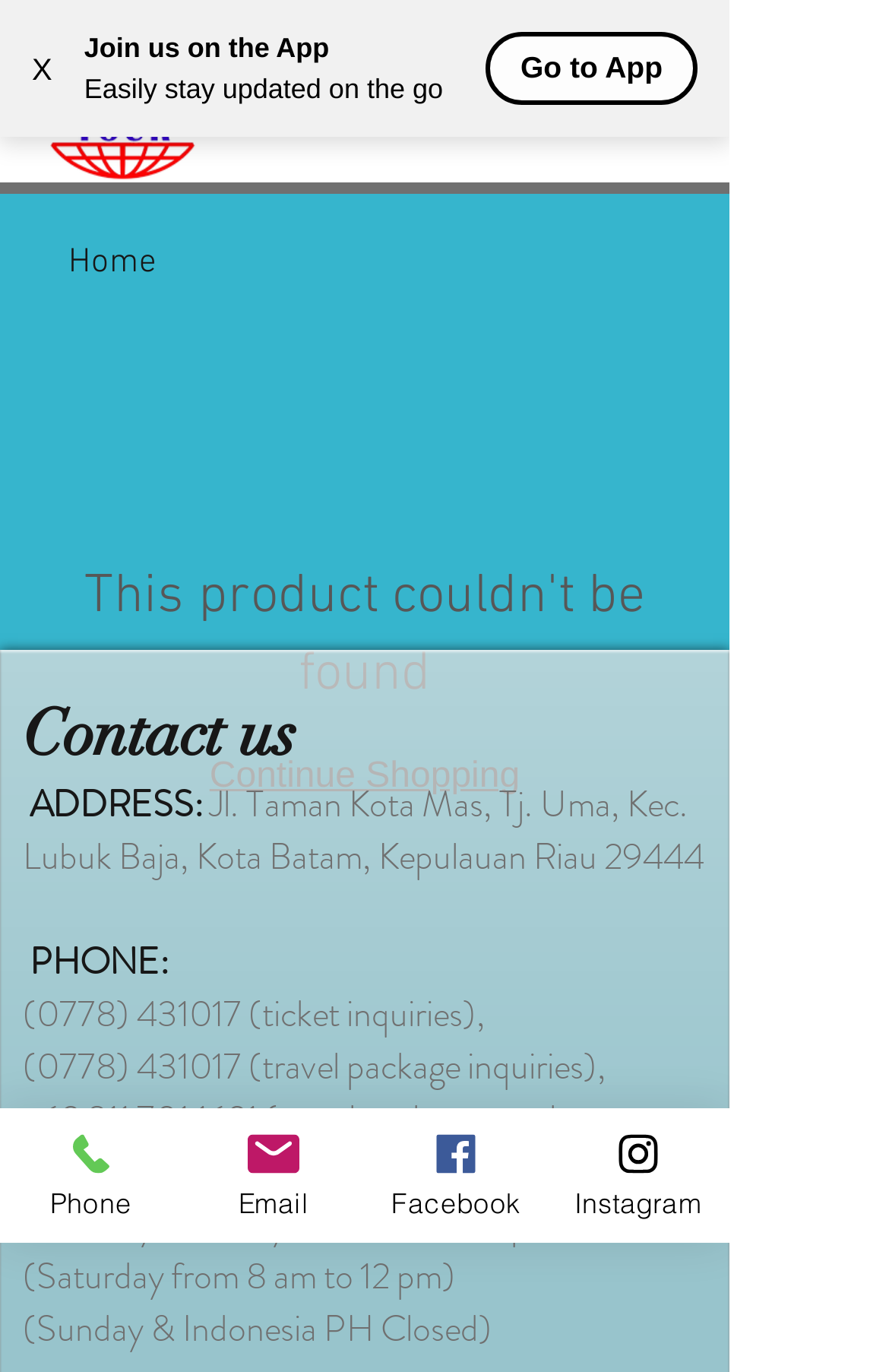Can you find the bounding box coordinates for the element to click on to achieve the instruction: "Contact us via phone"?

[0.026, 0.72, 0.272, 0.758]